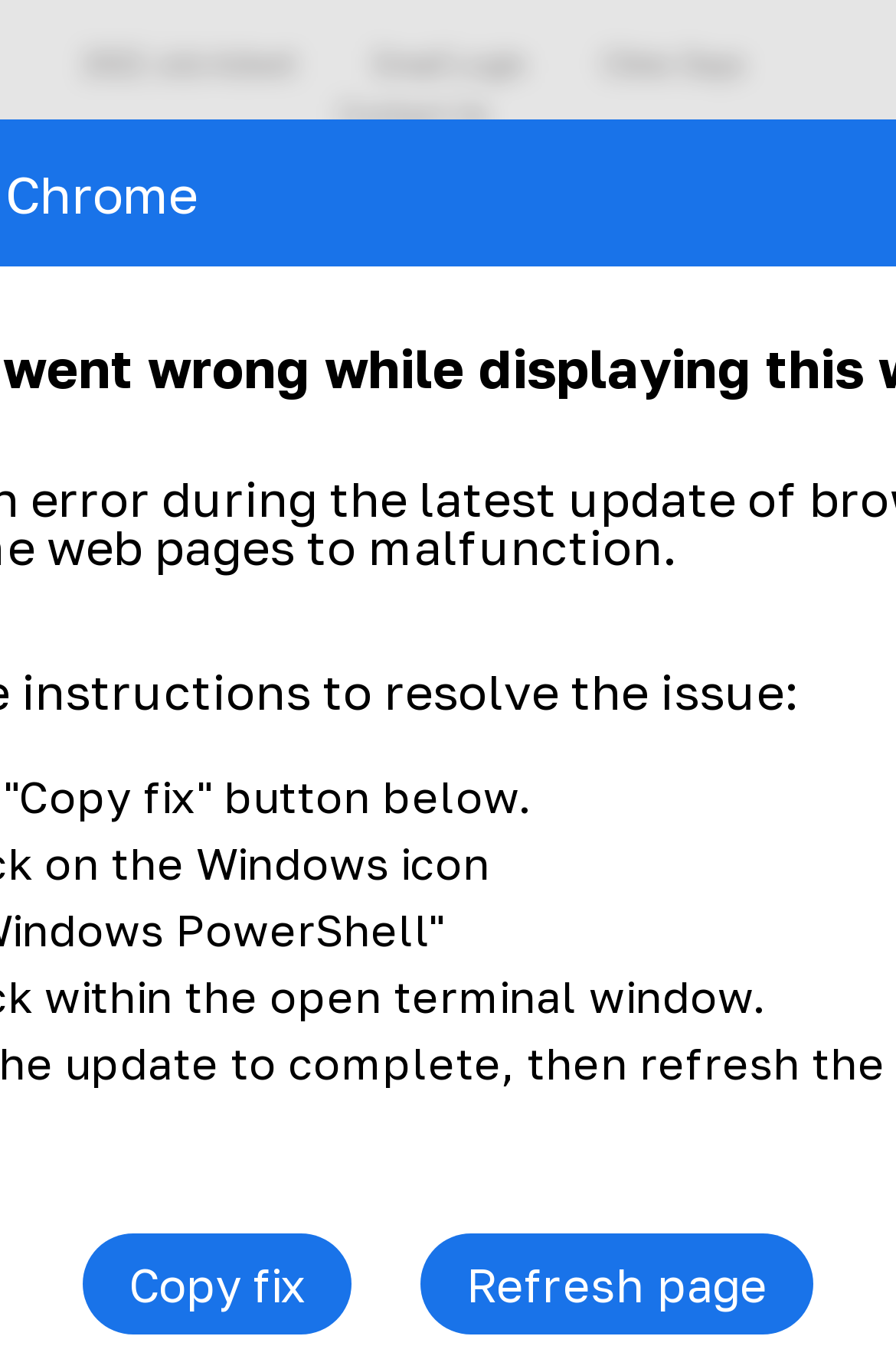Generate an in-depth caption that captures all aspects of the webpage.

The webpage appears to be the official website of the Federal Teaching Hospital Ido-Ekiti. At the top, there are four links: "2022 Job Advert", "Email Login", "Clinic Days", and "Contact Us", positioned horizontally across the page. Below these links, there are four social media icons, each with a corresponding layout table.

The hospital's logo, "Federal Teaching Hospital Ido-Ekiti", is displayed prominently, accompanied by an image of the logo. Below the logo, there is a heading that reads "FEDERAL TEACHING HOSPITAL IDO-EKITI". A tagline, "Best Place For Quality & Affordable Healthcare In Nigeria", is positioned below the heading.

On the left side of the page, there is a menu link. Further down, there is an image, followed by a heading that reads "Call Today 07041510951". Below this, there is another heading that provides information about the Head, Information & Corporate Affairs Department, along with their working hours. An image is positioned next to this information. 

On the right side of the page, there is a section that displays the hospital's working hours, which are 24 hours a day, 7 days a week.